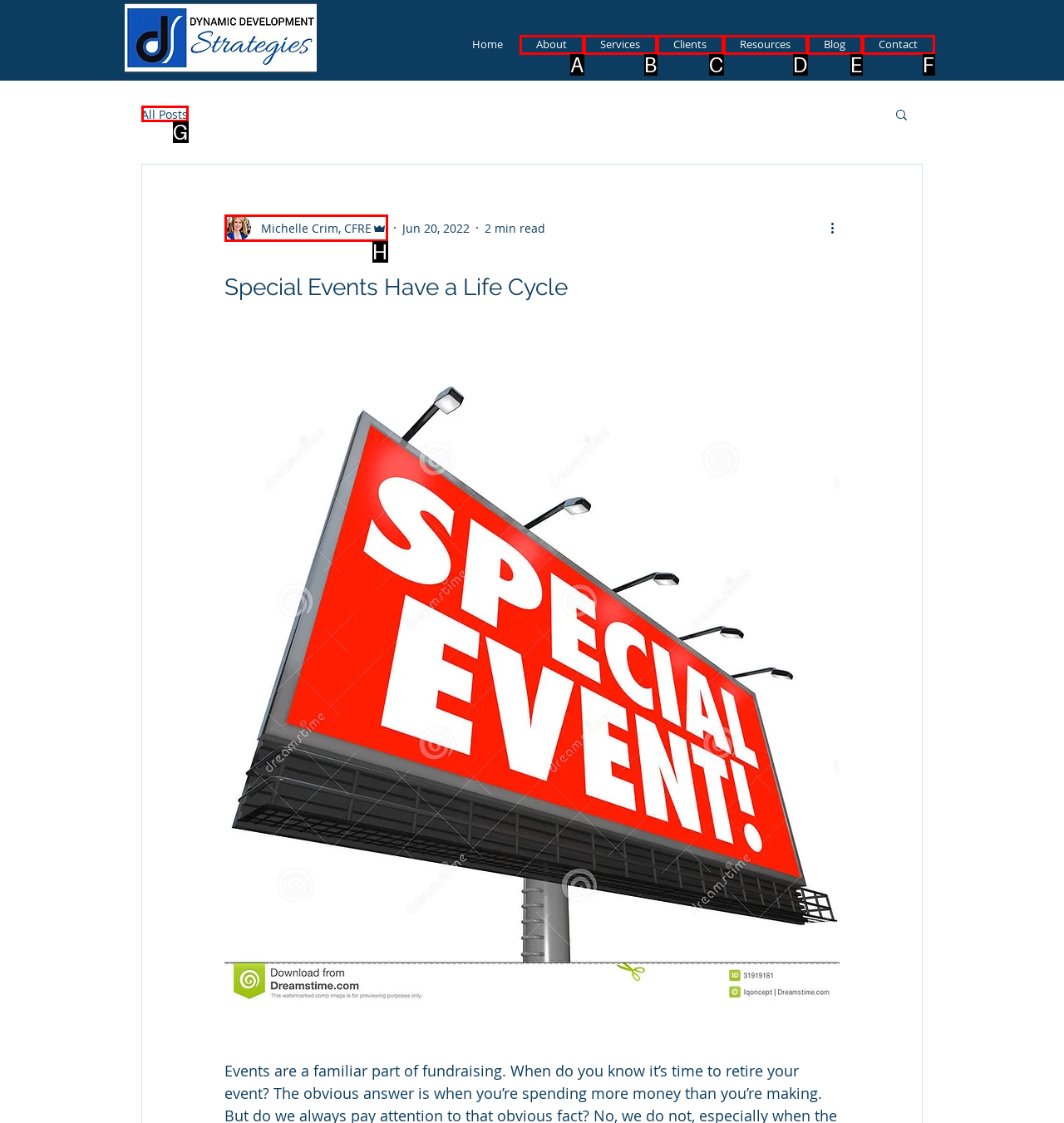Determine which option fits the following description: Michelle Crim, CFRE
Answer with the corresponding option's letter directly.

H